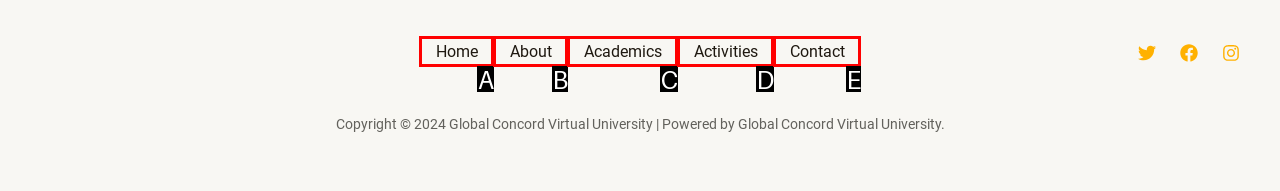Determine the HTML element that aligns with the description: Academics
Answer by stating the letter of the appropriate option from the available choices.

C